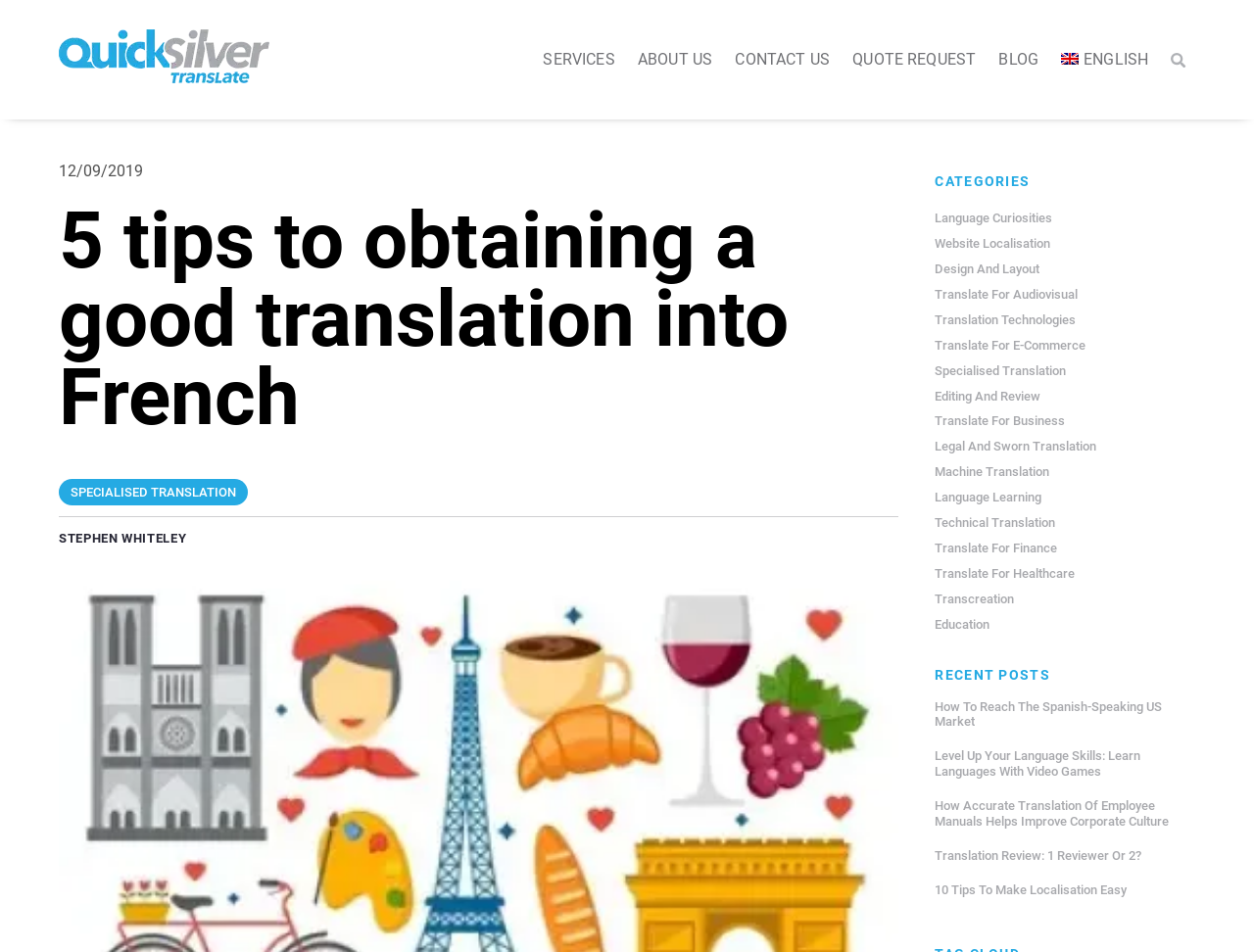What is the name of the author of the blog post?
Based on the image, respond with a single word or phrase.

STEPHEN WHITELEY